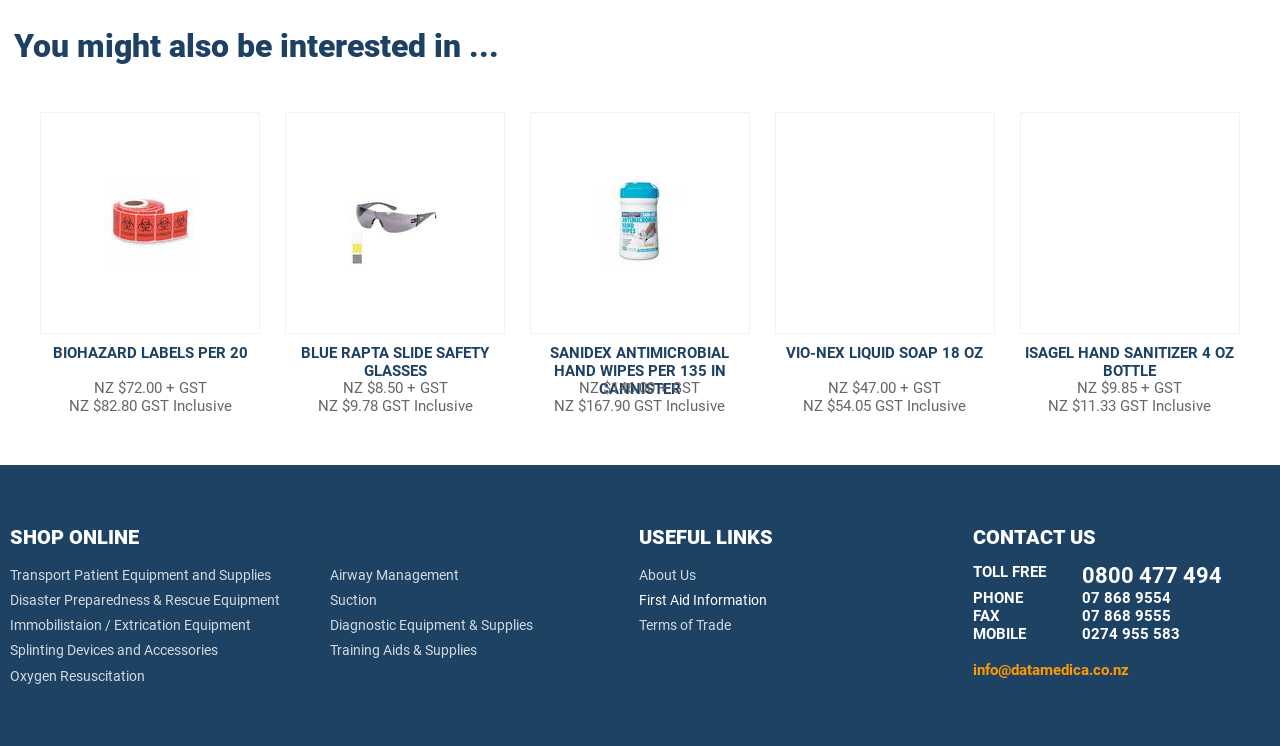Determine the bounding box coordinates for the clickable element required to fulfill the instruction: "browse Sanidex Antimicrobial Hand Wipes per 135 in Cannister". Provide the coordinates as four float numbers between 0 and 1, i.e., [left, top, right, bottom].

[0.465, 0.337, 0.535, 0.362]